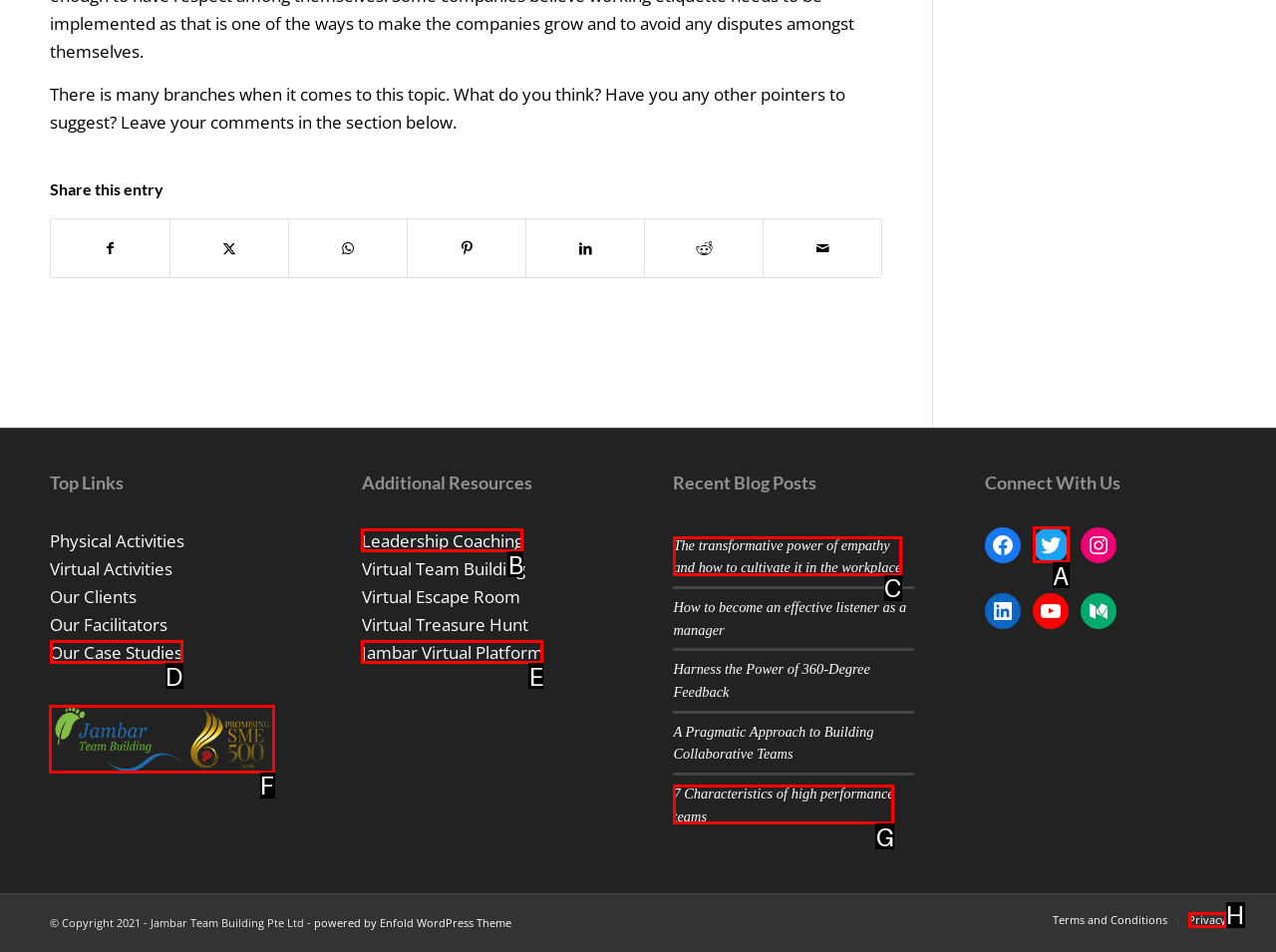Determine which HTML element to click on in order to complete the action: Choose a language.
Reply with the letter of the selected option.

None